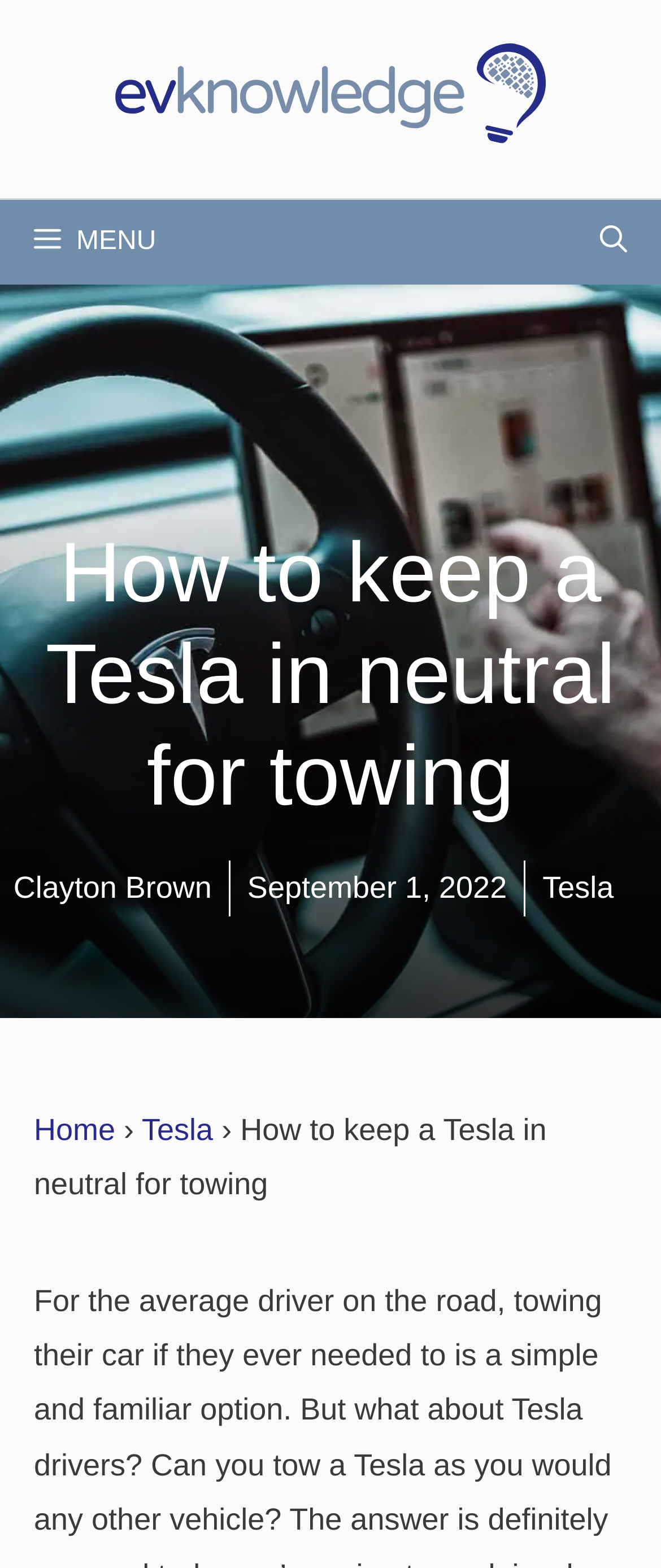When was the article published?
Please give a detailed and thorough answer to the question, covering all relevant points.

I found the publication date by looking at the time element located below the main heading, which says 'September 1, 2022'.